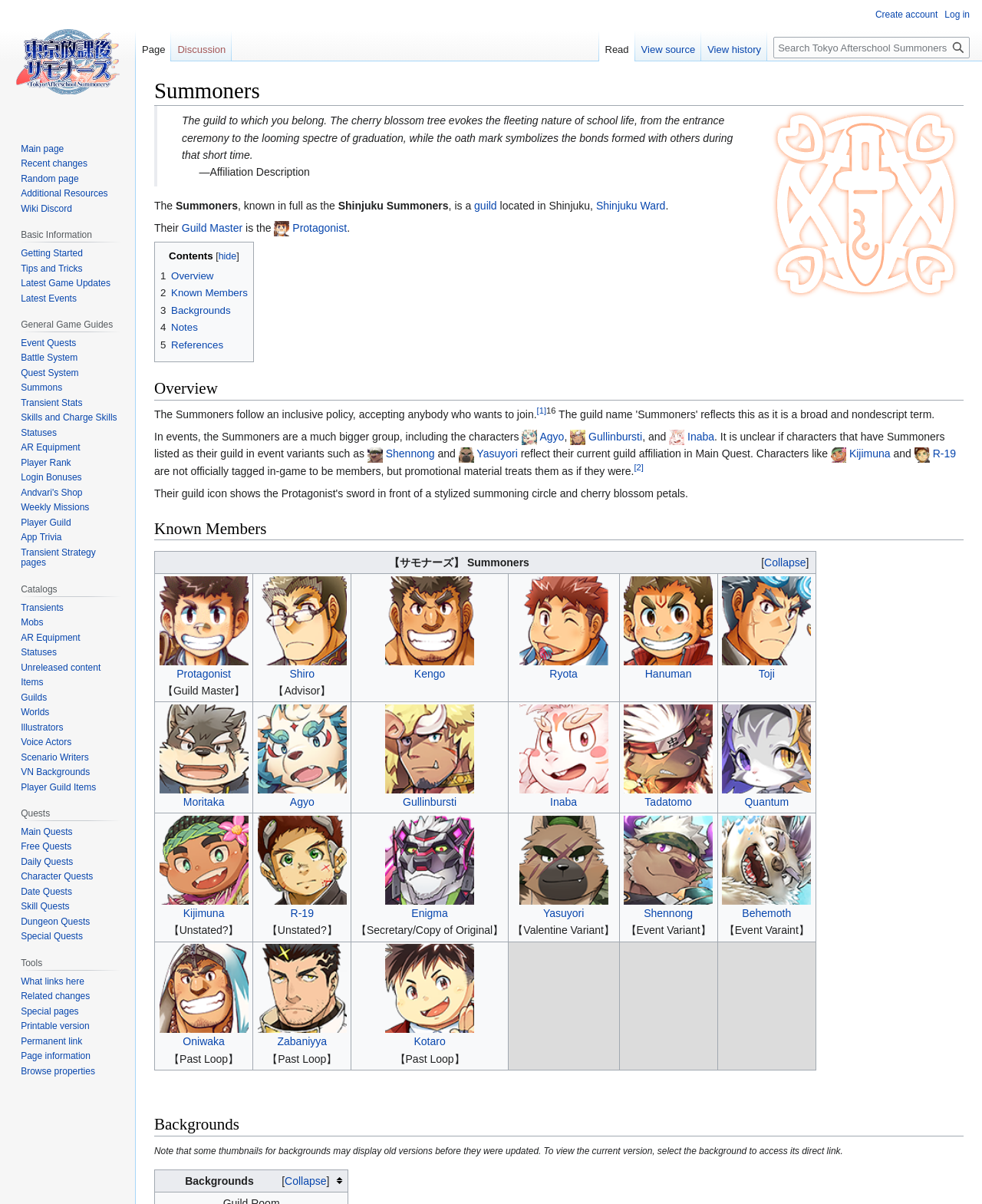Who is the Guild Master of the Summoners?
Give a single word or phrase answer based on the content of the image.

Protagonist